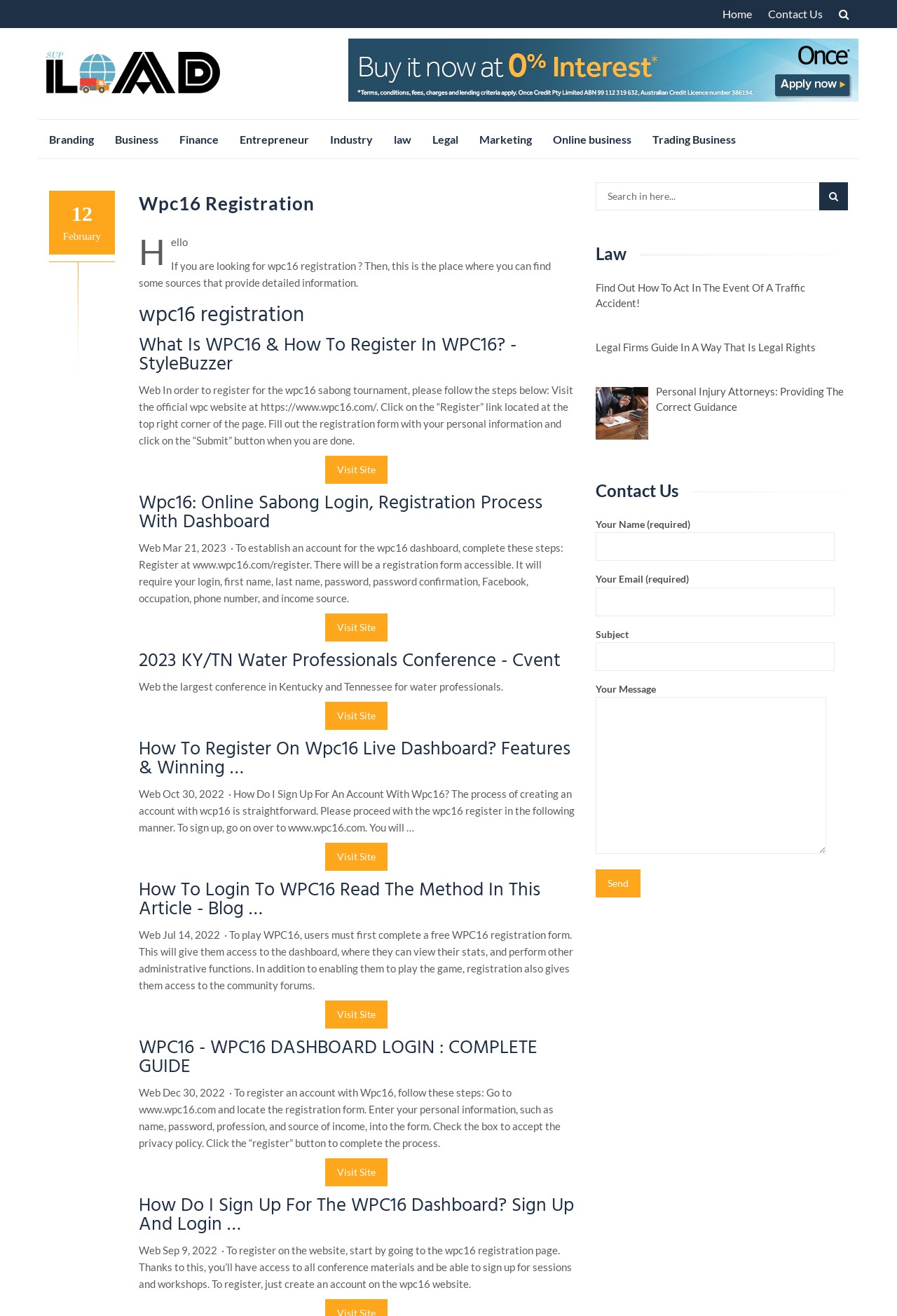Give a one-word or short phrase answer to this question: 
How many links are available on this webpage?

Multiple links